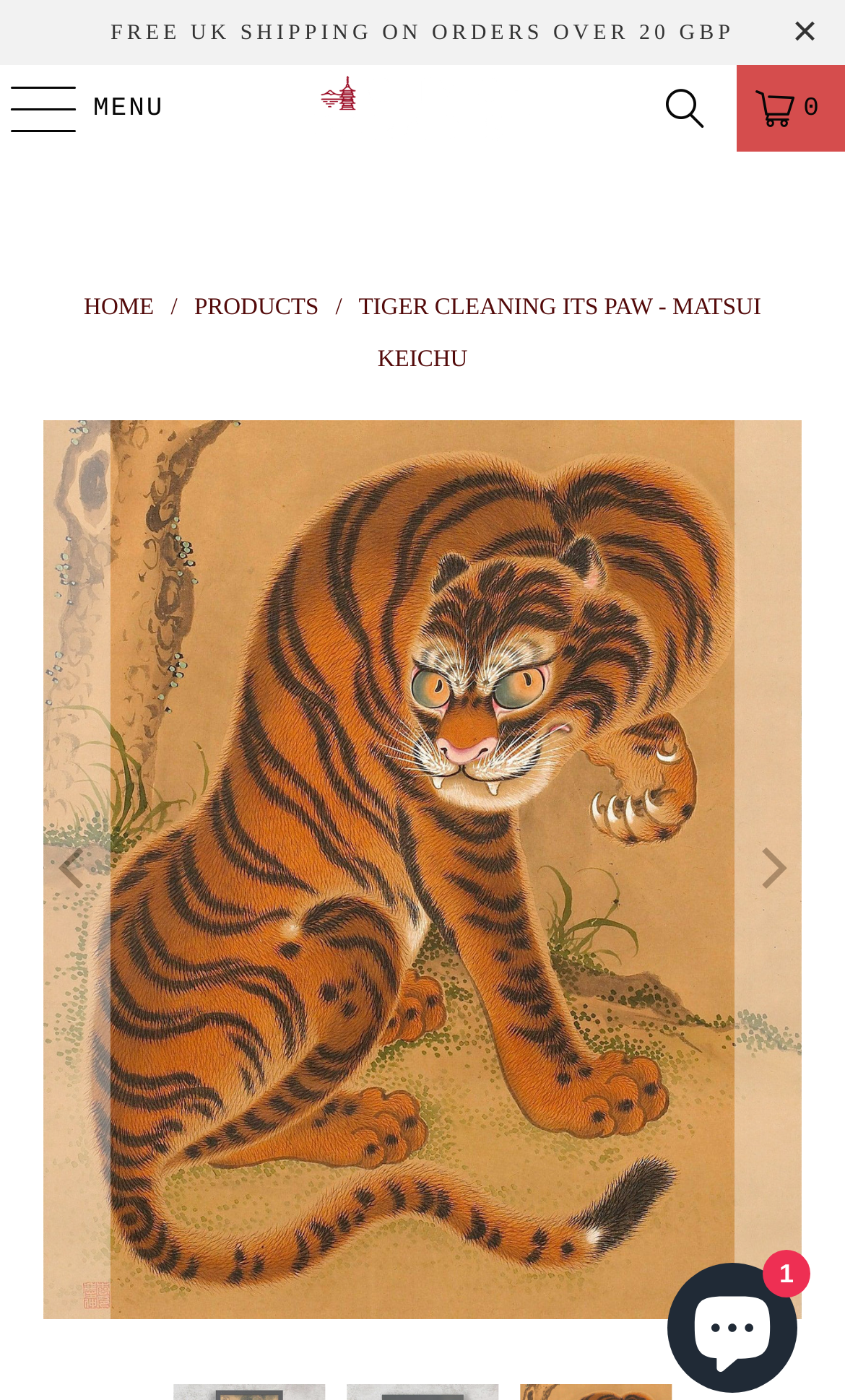Please give the bounding box coordinates of the area that should be clicked to fulfill the following instruction: "Click the 'Previous' button". The coordinates should be in the format of four float numbers from 0 to 1, i.e., [left, top, right, bottom].

[0.048, 0.3, 0.13, 0.942]